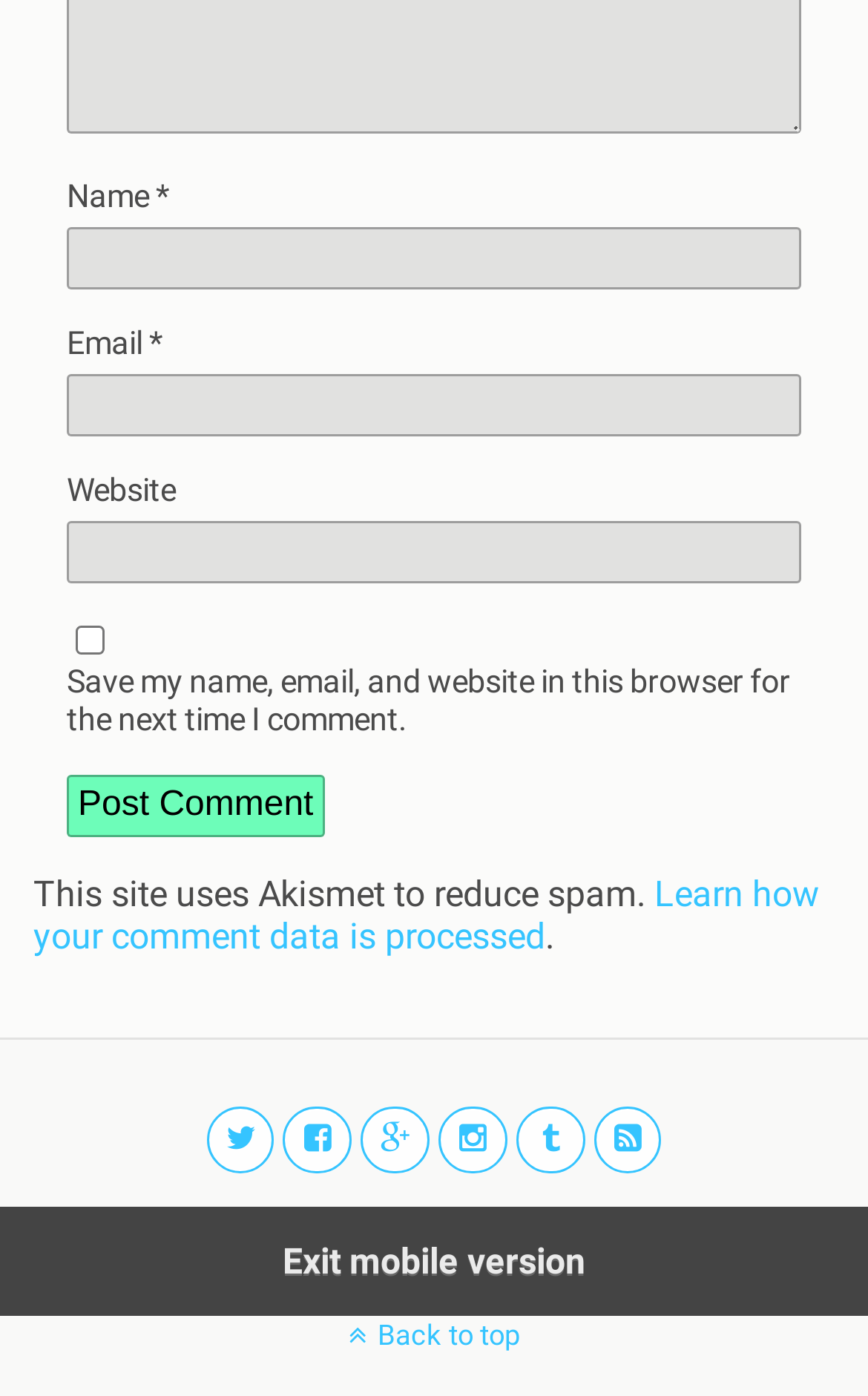Find the bounding box coordinates of the clickable element required to execute the following instruction: "Check the save comment option". Provide the coordinates as four float numbers between 0 and 1, i.e., [left, top, right, bottom].

[0.087, 0.448, 0.121, 0.468]